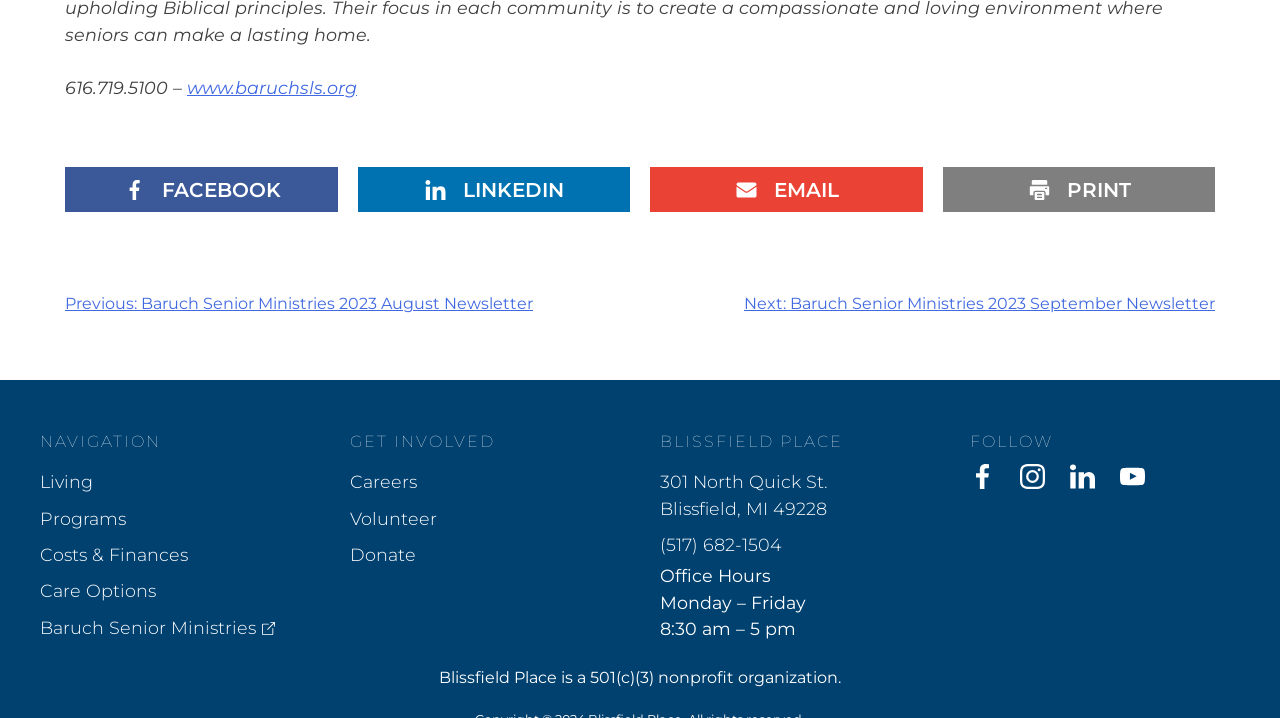Identify the bounding box coordinates for the region to click in order to carry out this instruction: "go to the linkedin page". Provide the coordinates using four float numbers between 0 and 1, formatted as [left, top, right, bottom].

[0.279, 0.233, 0.492, 0.296]